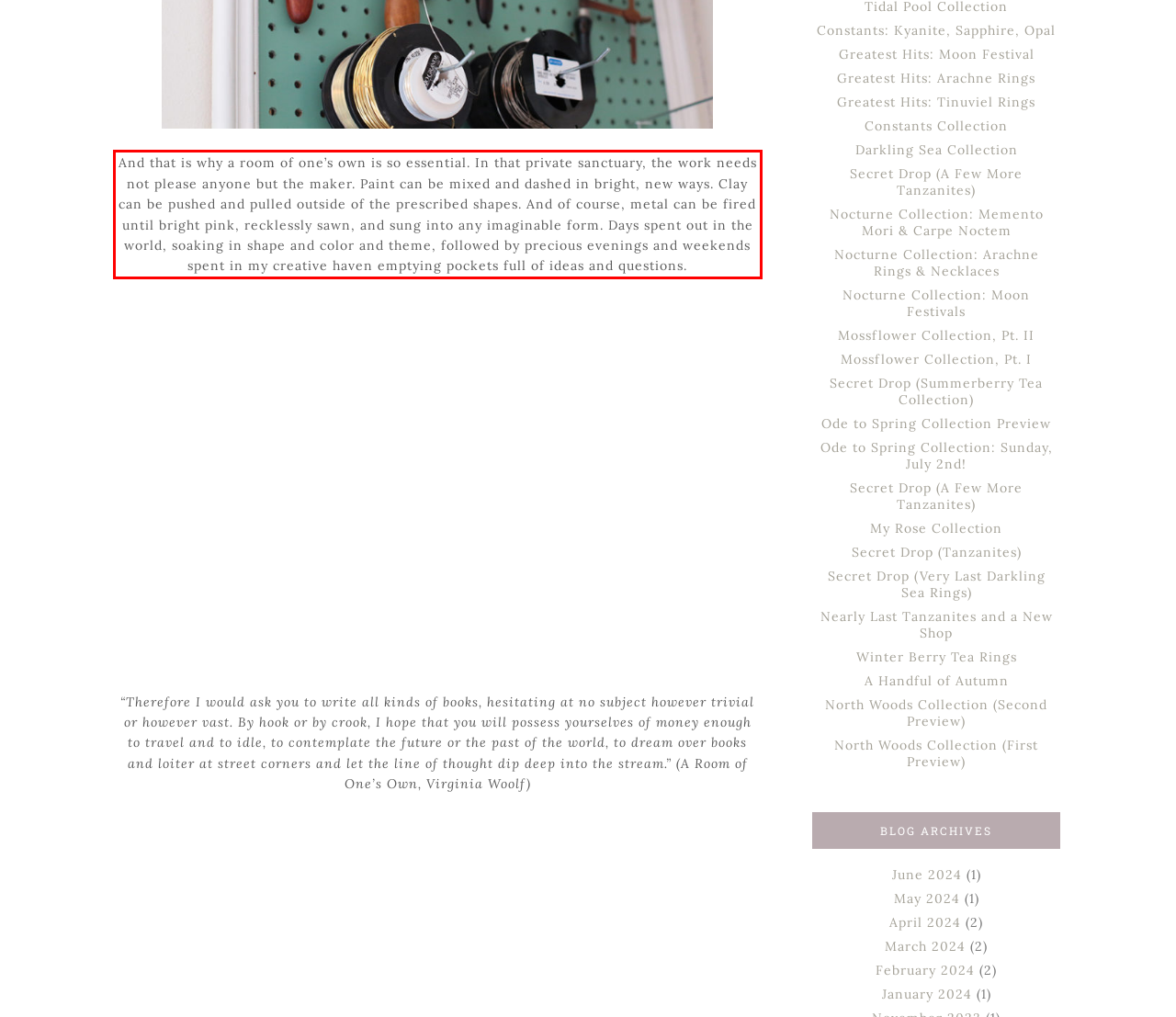Examine the webpage screenshot and use OCR to obtain the text inside the red bounding box.

And that is why a room of one’s own is so essential. In that private sanctuary, the work needs not please anyone but the maker. Paint can be mixed and dashed in bright, new ways. Clay can be pushed and pulled outside of the prescribed shapes. And of course, metal can be fired until bright pink, recklessly sawn, and sung into any imaginable form. Days spent out in the world, soaking in shape and color and theme, followed by precious evenings and weekends spent in my creative haven emptying pockets full of ideas and questions.